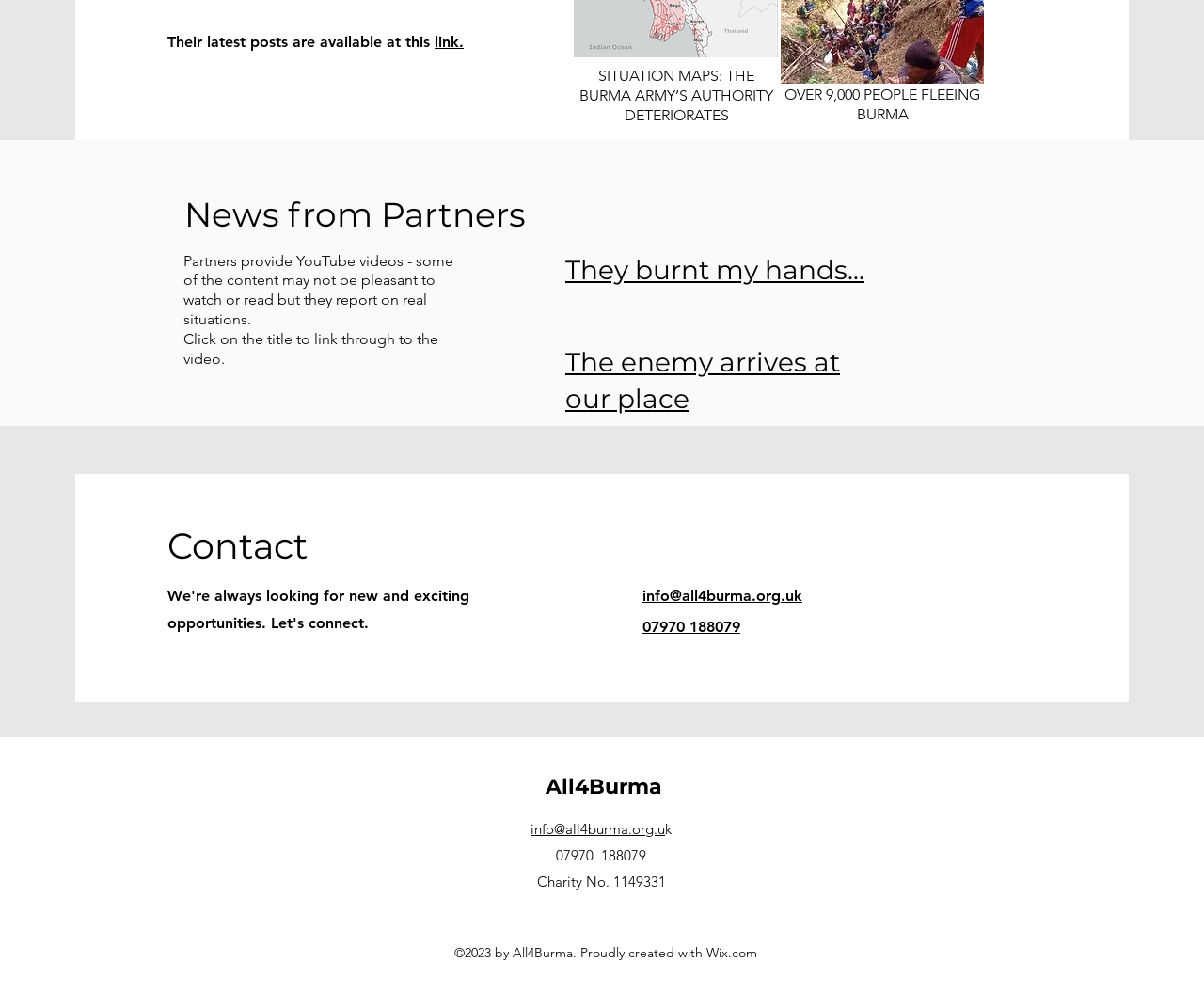How can I contact the organization?
Respond to the question with a well-detailed and thorough answer.

I found the answer by looking at the 'Contact' section, where it provides an email address 'info@all4burma.org.uk' and a phone number '07970 188079'.